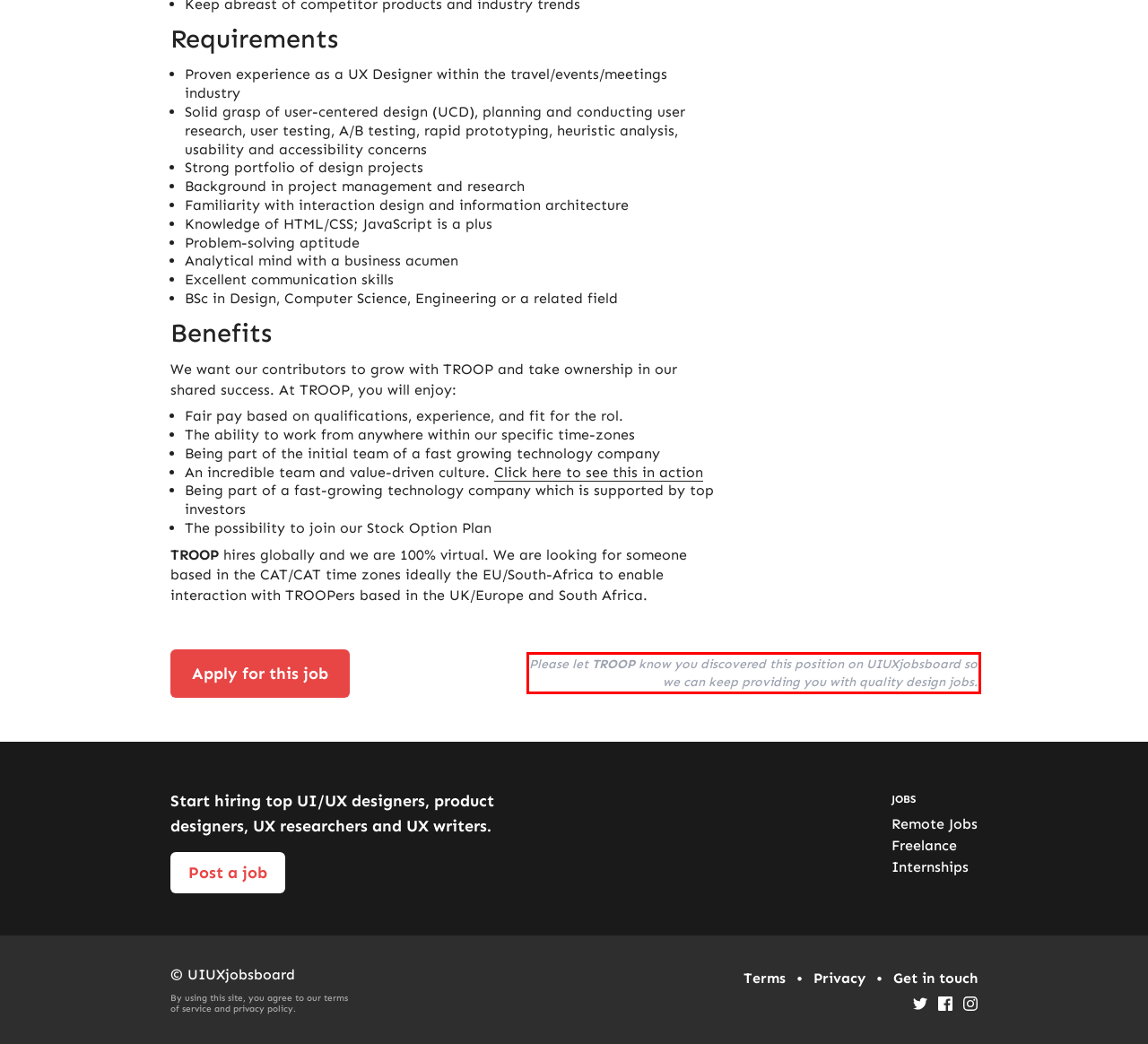You have a screenshot of a webpage with a UI element highlighted by a red bounding box. Use OCR to obtain the text within this highlighted area.

Please let TROOP know you discovered this position on UIUXjobsboard so we can keep providing you with quality design jobs.